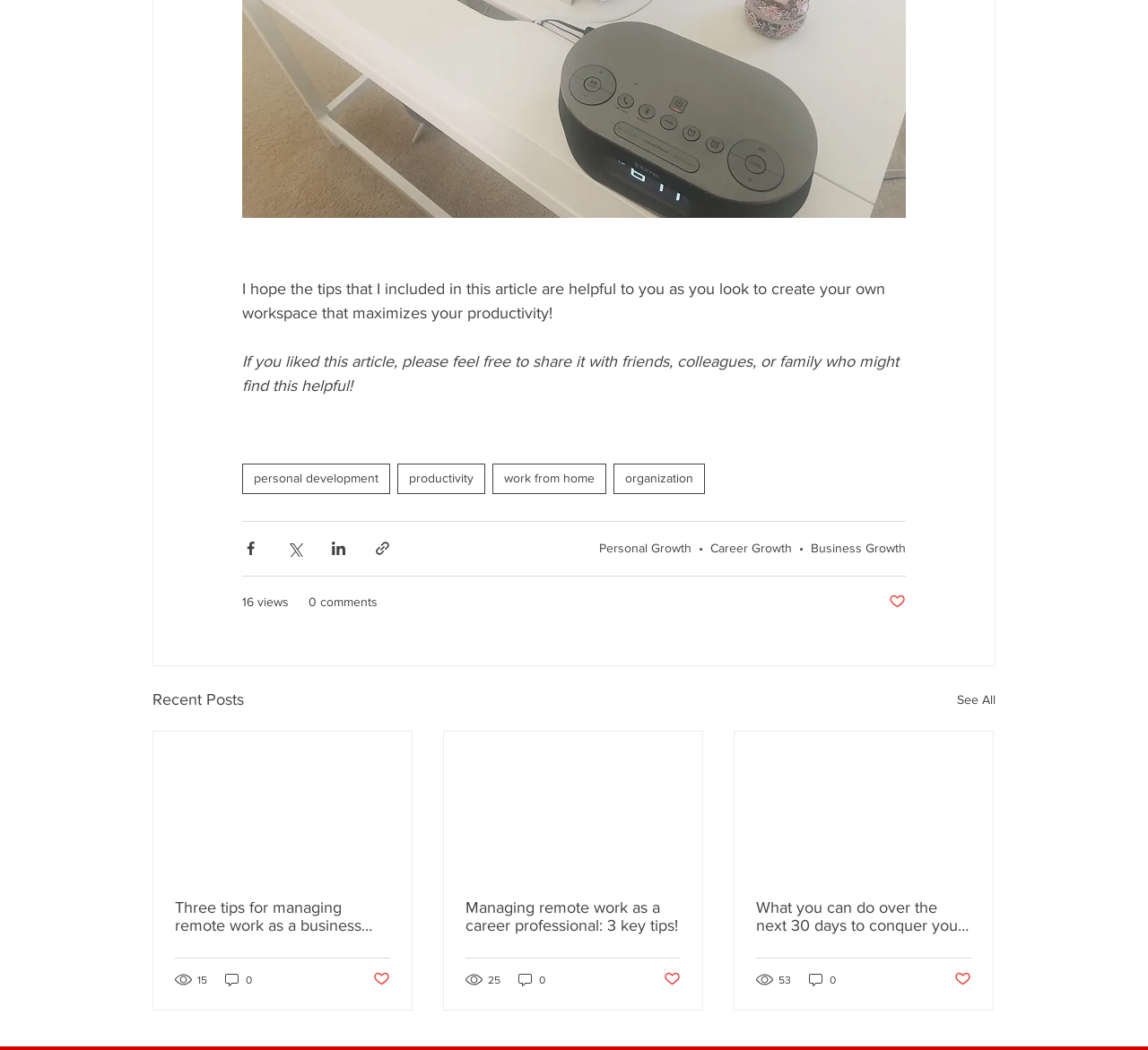How many views does the first article have?
Based on the visual content, answer with a single word or a brief phrase.

15 views